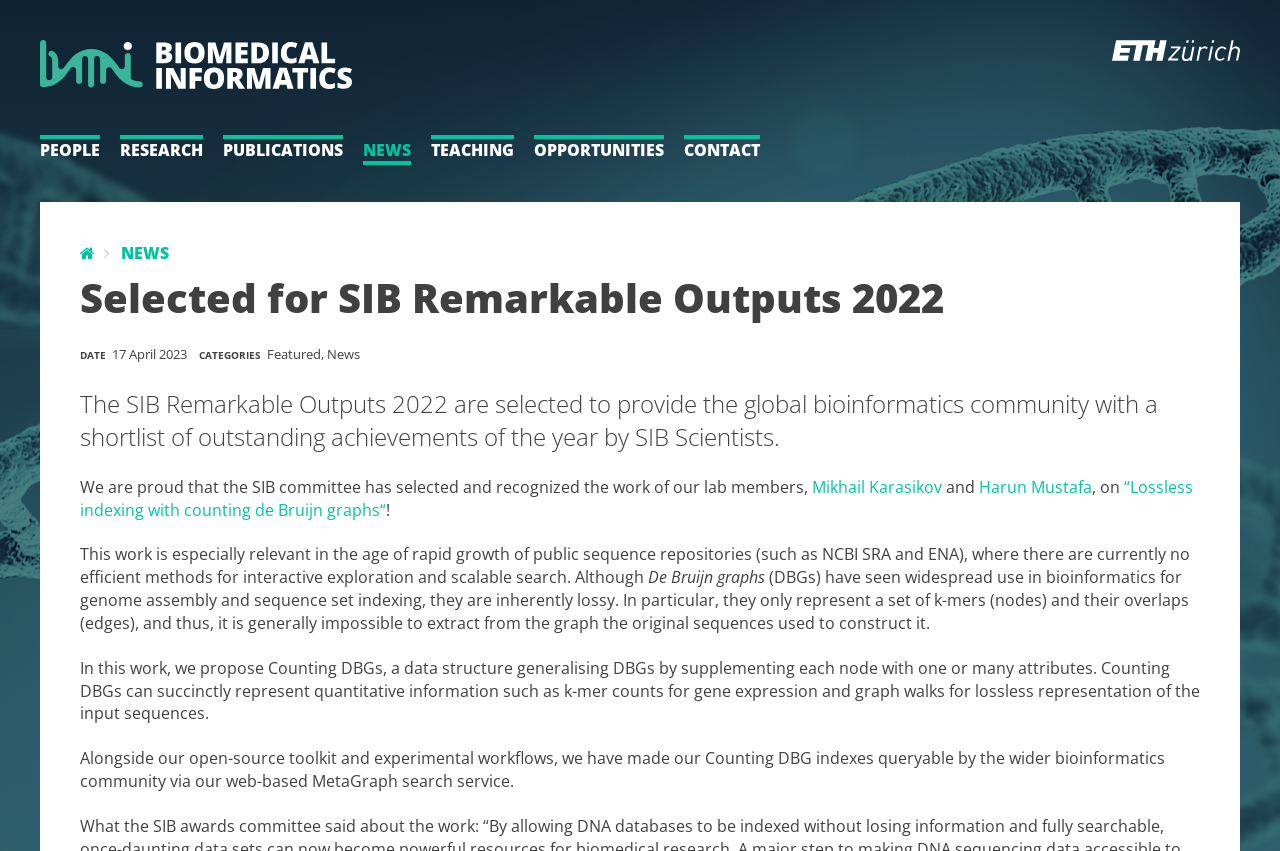Show the bounding box coordinates of the element that should be clicked to complete the task: "Click on the 'ETH Zürich' link".

[0.869, 0.047, 0.969, 0.072]